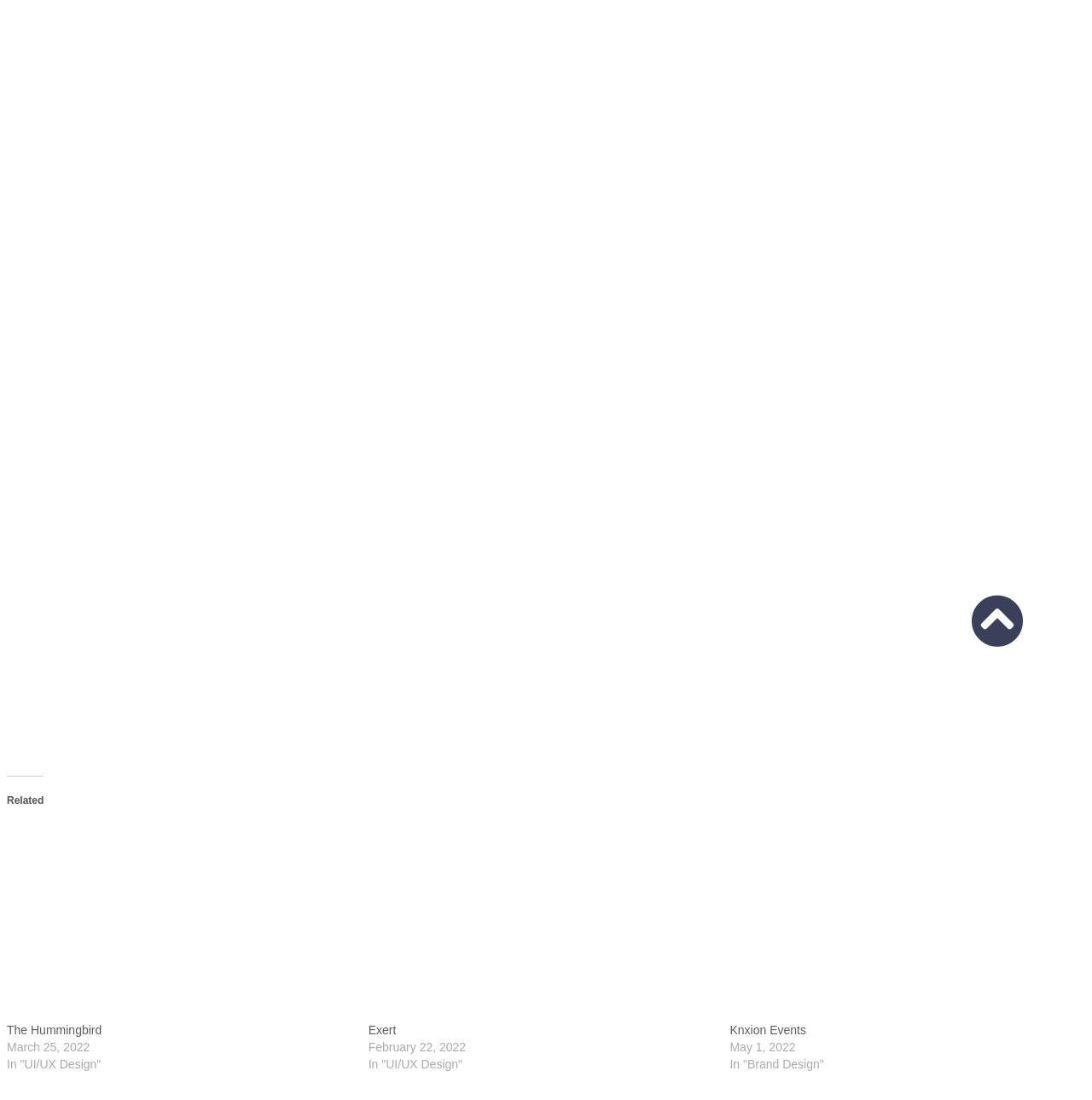From the webpage screenshot, predict the bounding box coordinates (top-left x, top-left y, bottom-right x, bottom-right y) for the UI element described here: parent_node: Knxion Events title="Knxion Events"

[0.668, 0.75, 0.984, 0.929]